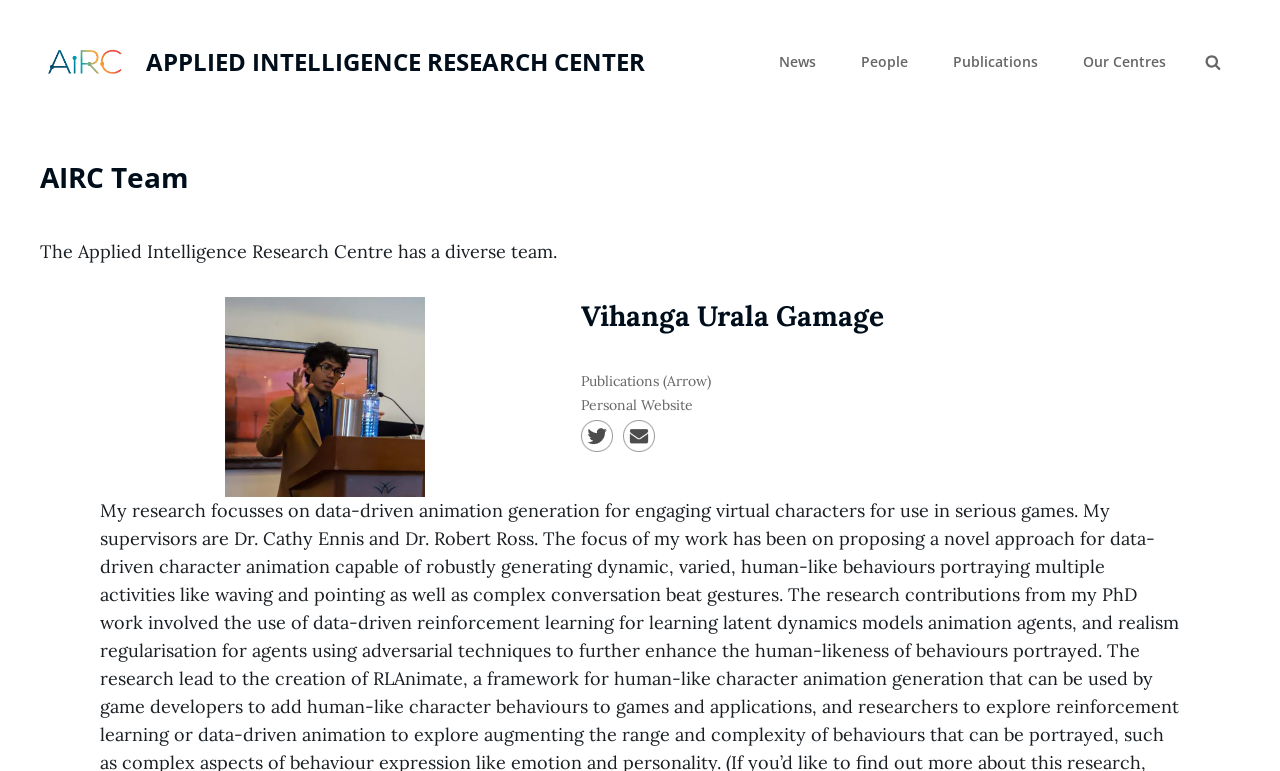Please determine the bounding box of the UI element that matches this description: parent_node: APPLIED INTELLIGENCE RESEARCH CENTER. The coordinates should be given as (top-left x, top-left y, bottom-right x, bottom-right y), with all values between 0 and 1.

[0.035, 0.045, 0.098, 0.115]